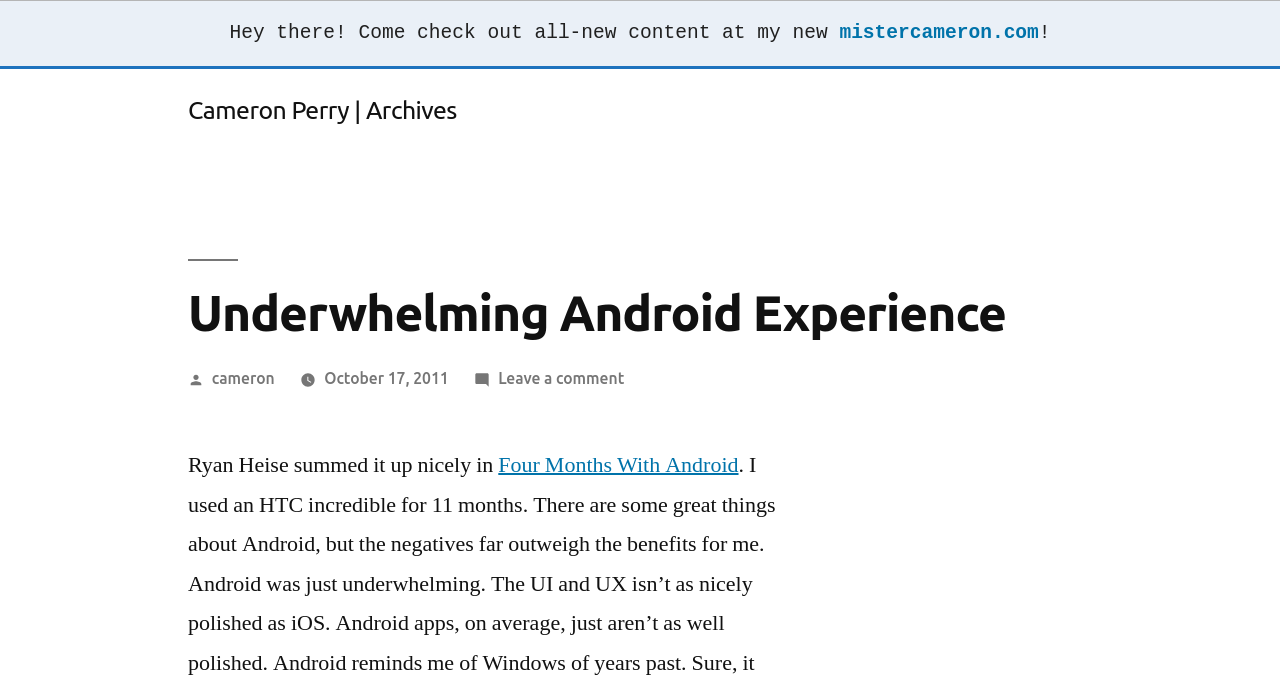What is the author of the post?
Refer to the image and respond with a one-word or short-phrase answer.

Cameron